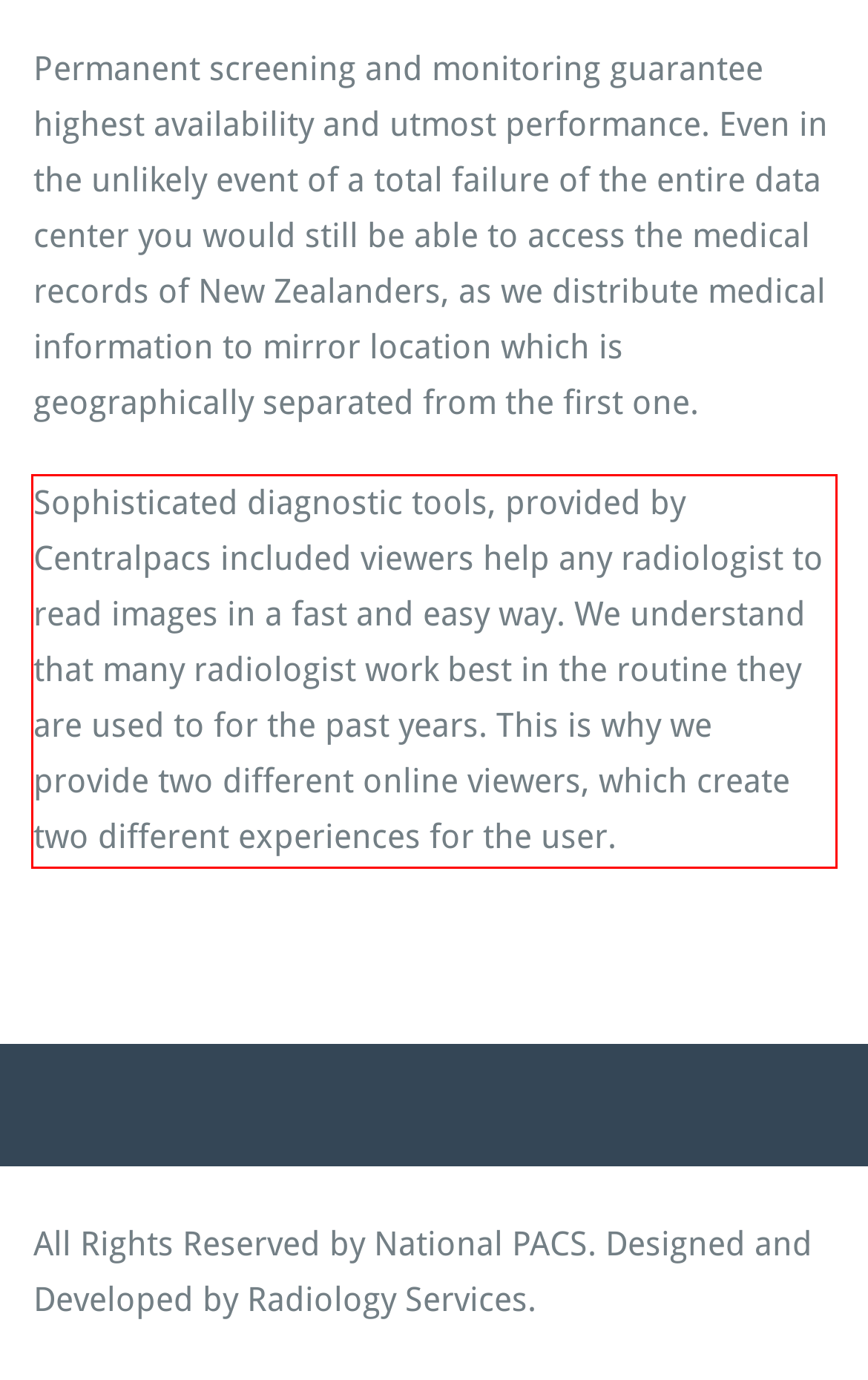Examine the webpage screenshot and use OCR to obtain the text inside the red bounding box.

Sophisticated diagnostic tools, provided by Centralpacs included viewers help any radiologist to read images in a fast and easy way. We understand that many radiologist work best in the routine they are used to for the past years. This is why we provide two different online viewers, which create two different experiences for the user.